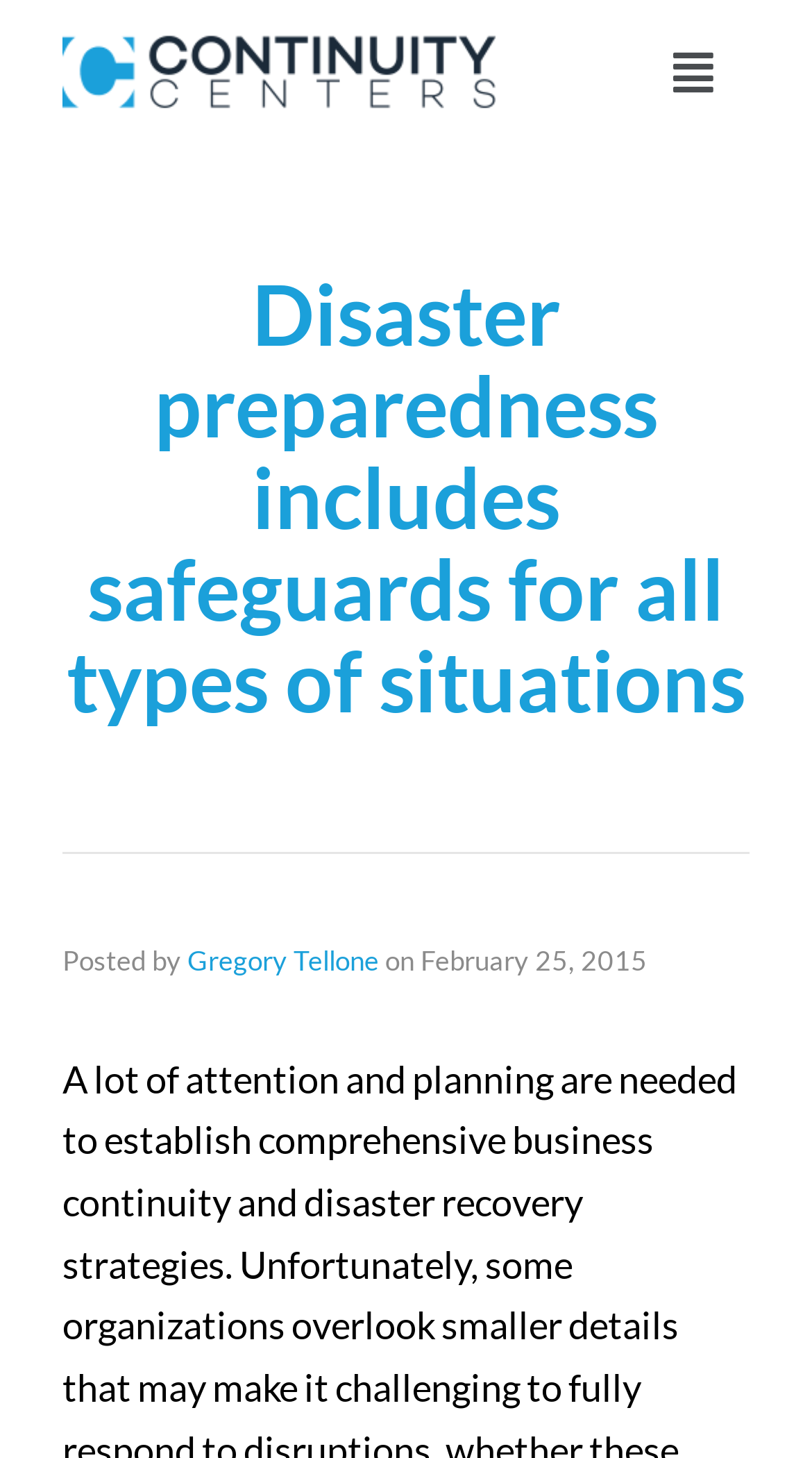When was the article published?
Answer briefly with a single word or phrase based on the image.

February 25, 2015